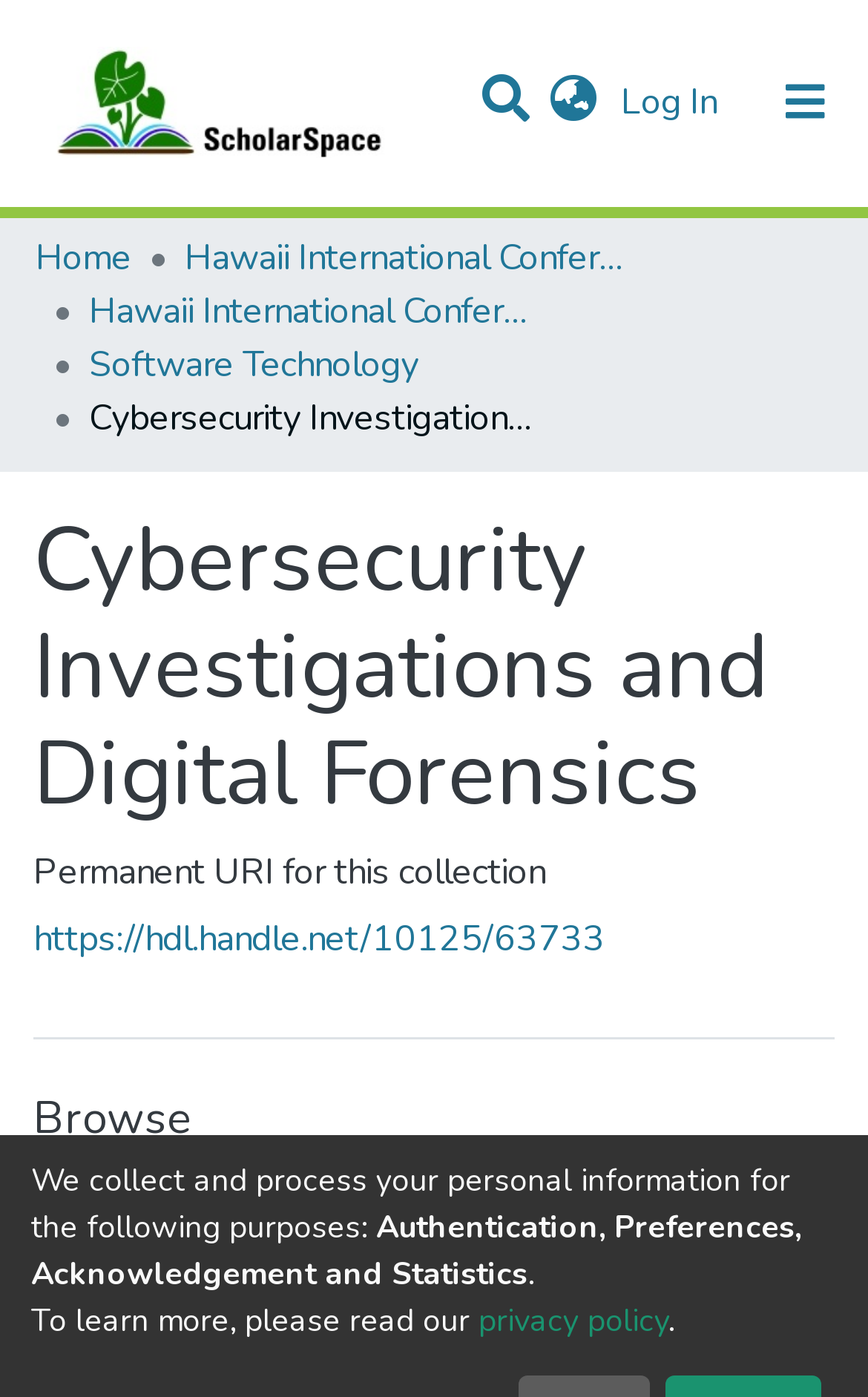Using the element description: "Software Technology", determine the bounding box coordinates. The coordinates should be in the format [left, top, right, bottom], with values between 0 and 1.

[0.103, 0.242, 0.482, 0.28]